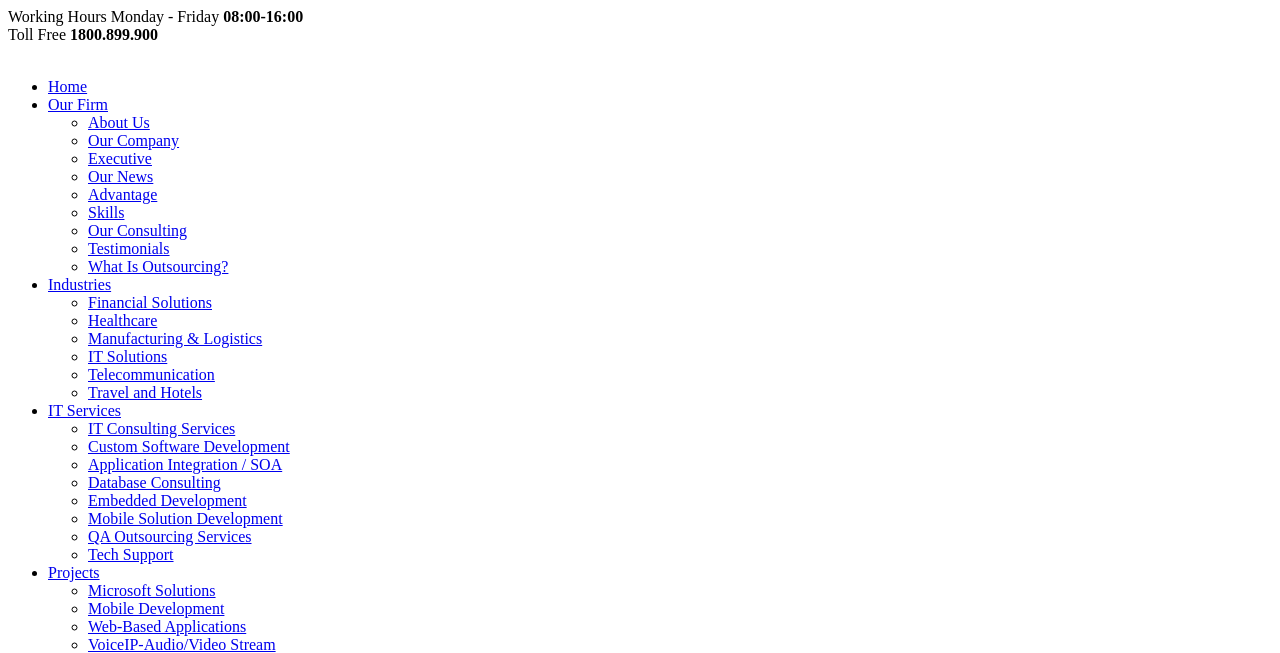Please identify the coordinates of the bounding box for the clickable region that will accomplish this instruction: "Click on Home".

[0.038, 0.119, 0.068, 0.145]